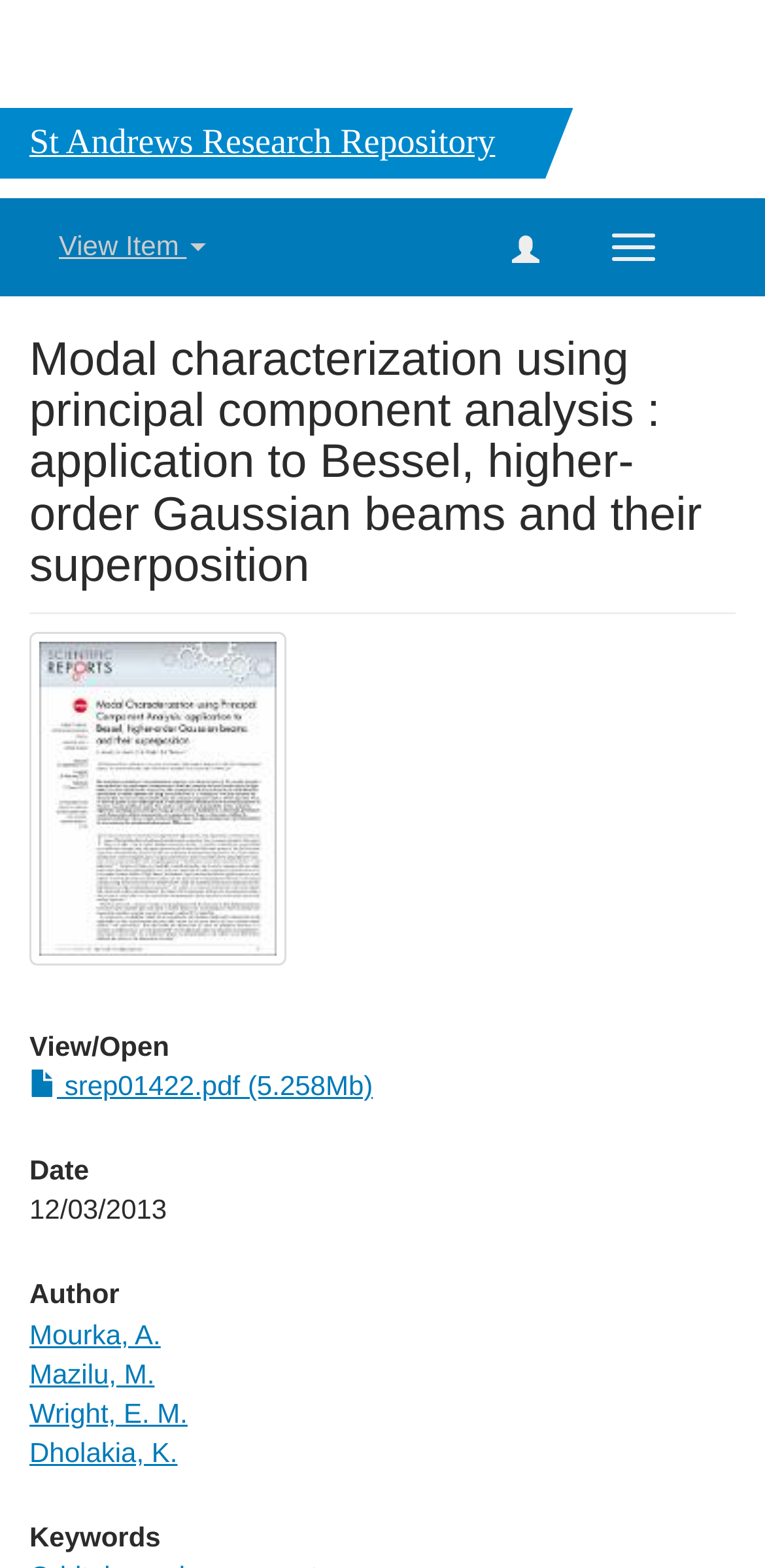Identify the bounding box coordinates of the clickable region to carry out the given instruction: "View Item".

[0.077, 0.146, 0.27, 0.166]